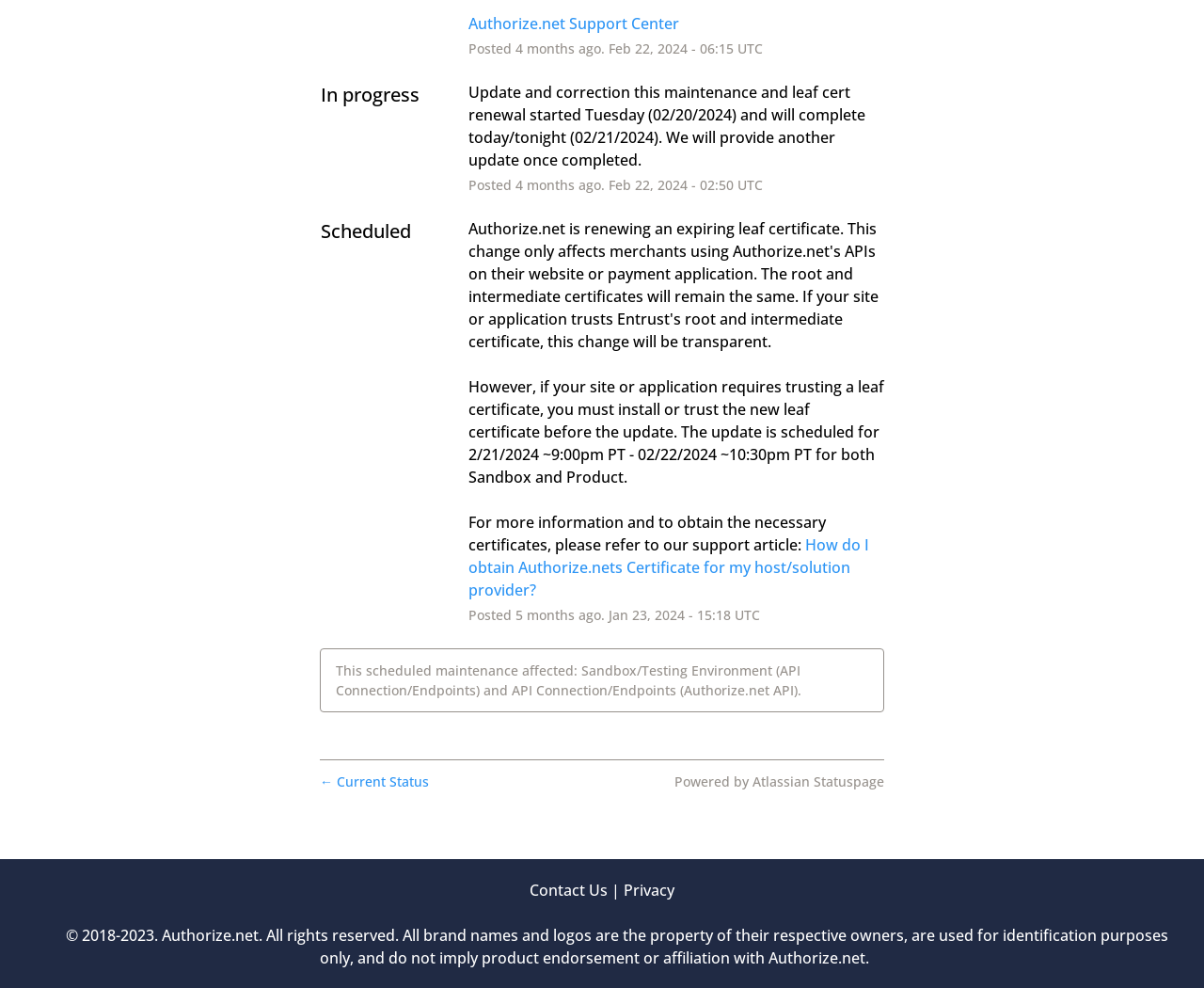Give the bounding box coordinates for the element described as: "Privacy".

[0.518, 0.89, 0.56, 0.911]